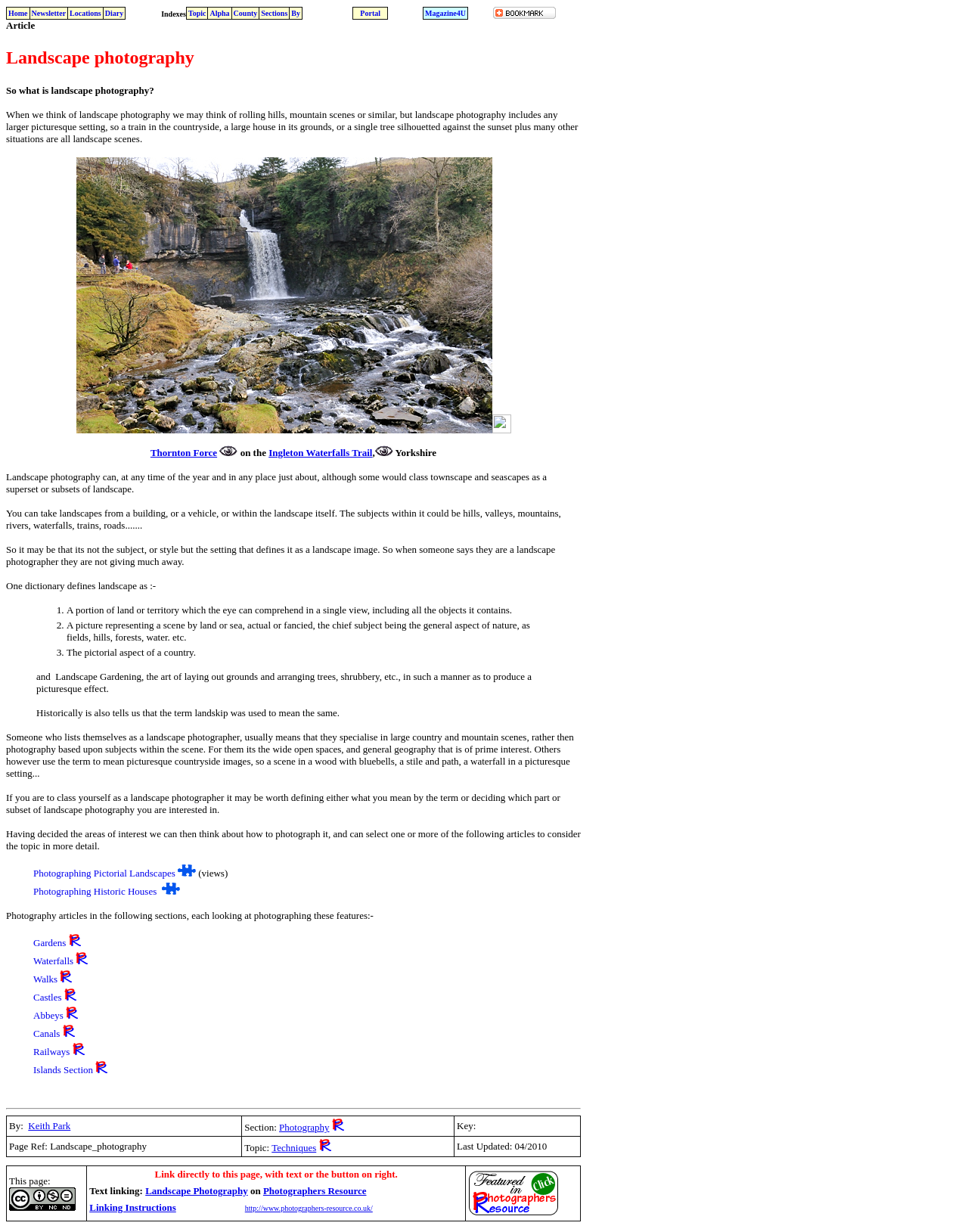Please provide a brief answer to the following inquiry using a single word or phrase:
What is the purpose of landscape photography?

To capture picturesque scenes